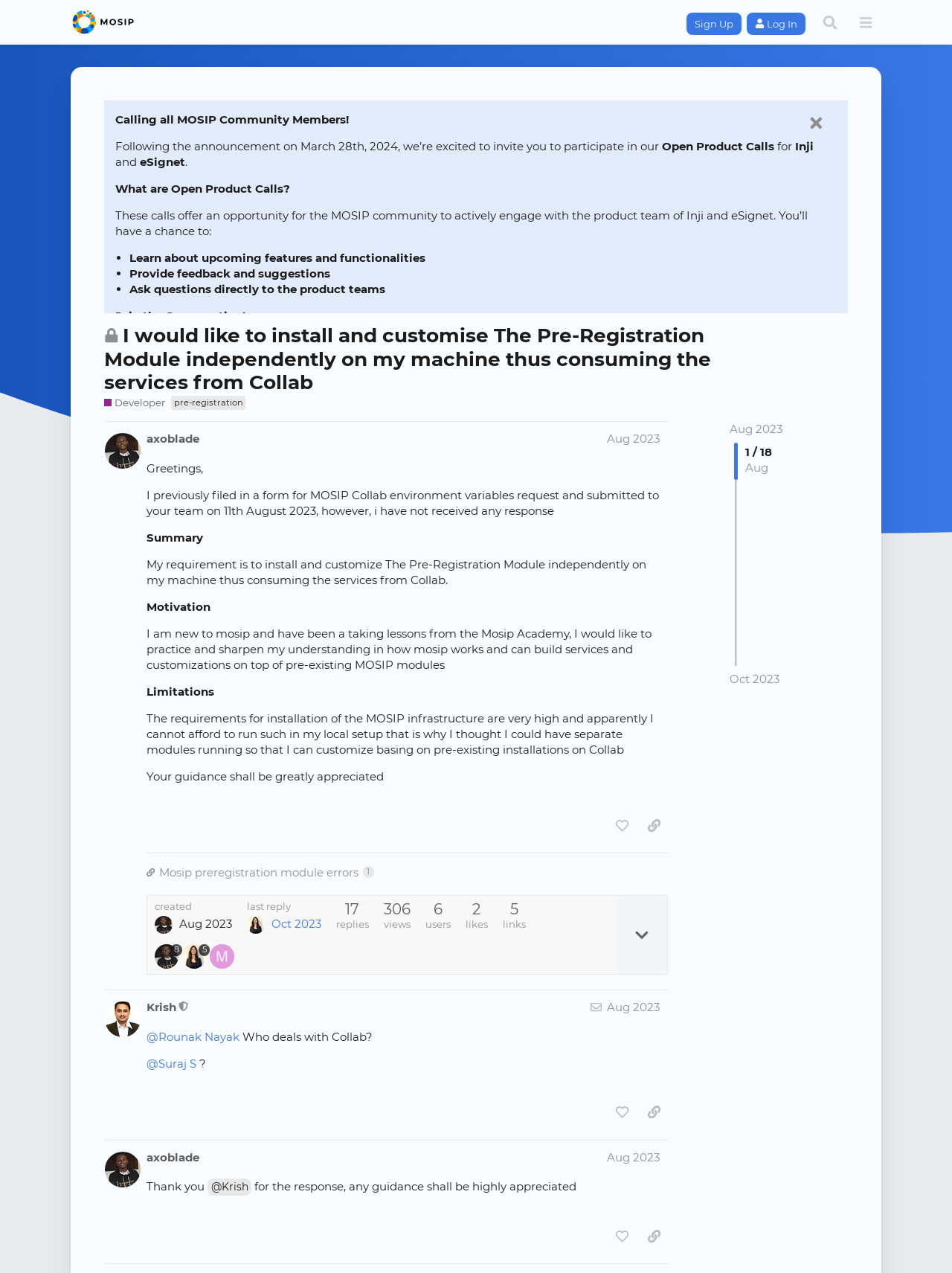Identify the bounding box coordinates for the UI element described as: "5". The coordinates should be provided as four floats between 0 and 1: [left, top, right, bottom].

[0.192, 0.742, 0.221, 0.761]